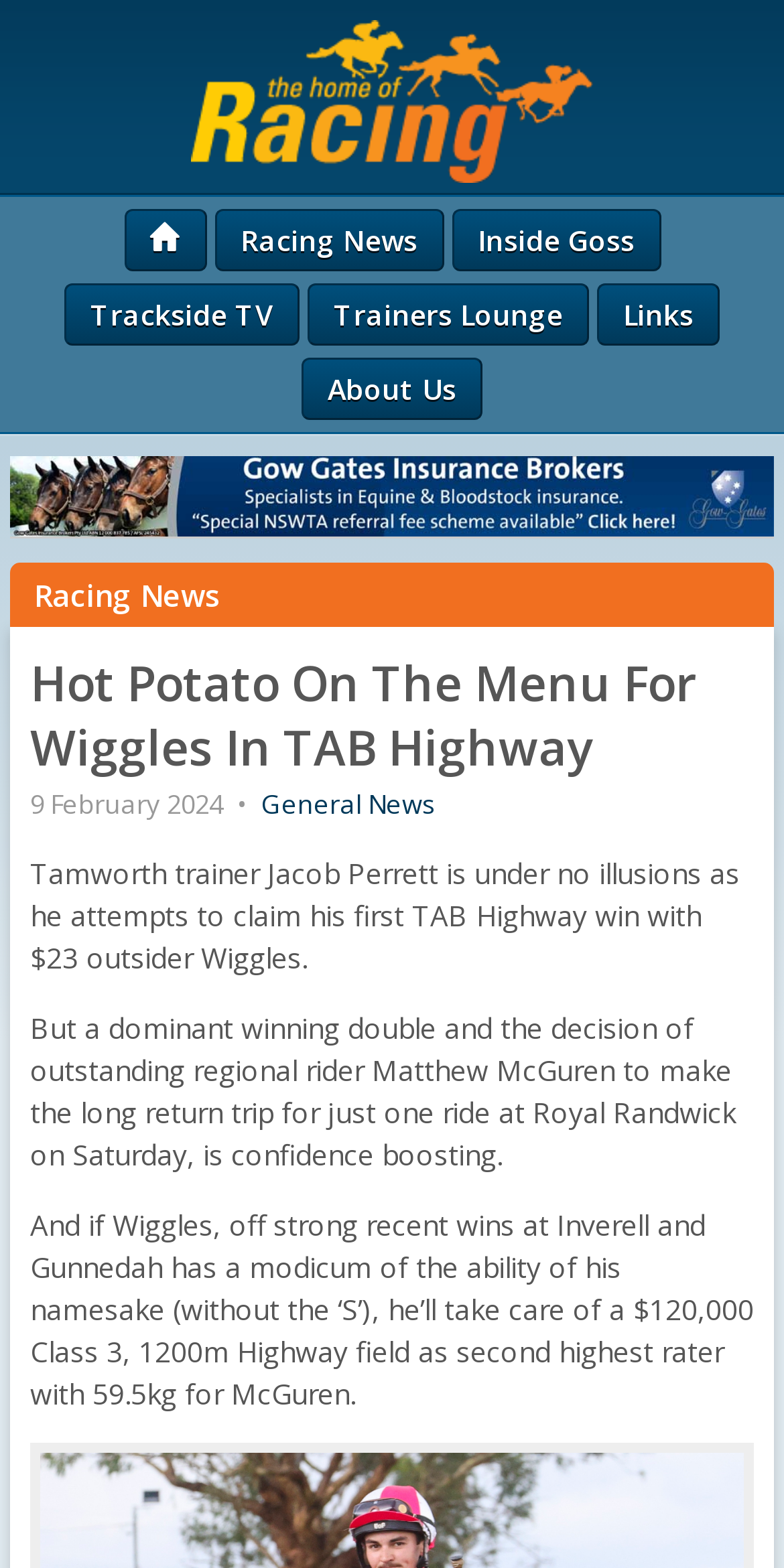Pinpoint the bounding box coordinates of the element that must be clicked to accomplish the following instruction: "go to home page". The coordinates should be in the format of four float numbers between 0 and 1, i.e., [left, top, right, bottom].

[0.158, 0.133, 0.263, 0.173]